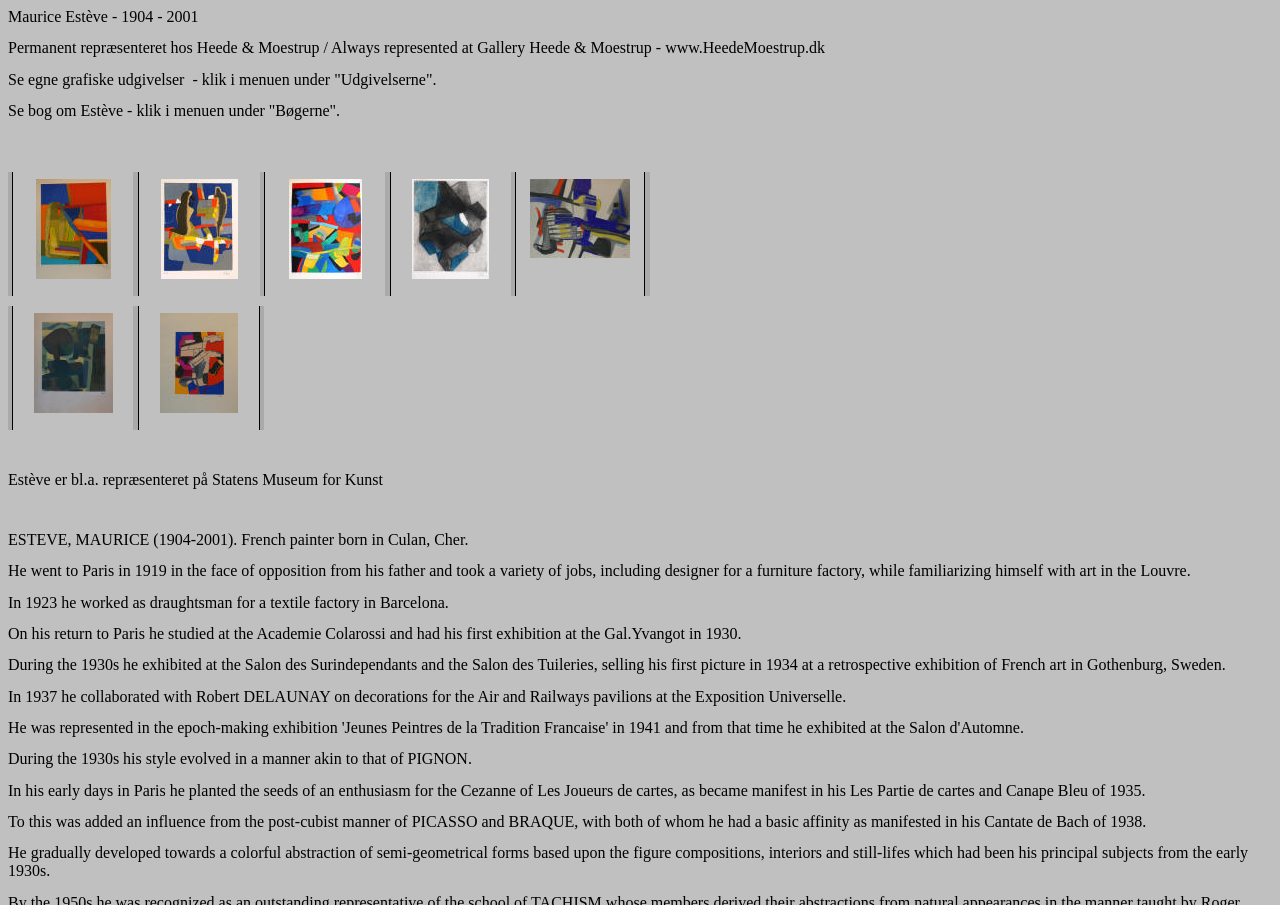Give an in-depth explanation of the webpage layout and content.

The webpage is dedicated to the French painter Maurice Estève, featuring his biography and artworks. At the top, there is a heading that reads "Maurice Estève - 1904 - 2001" followed by a brief description of his representation at Gallery Heede & Moestrup. Below this, there are two paragraphs of text, one inviting visitors to explore his graphic publications and another to view a book about Estève.

The main content of the page is organized into a table with multiple rows and columns. Each cell in the table contains a link with an accompanying image. There are five columns in total, with each column featuring a series of links and images. The links and images are arranged in a grid-like pattern, with each row containing five elements. The images are likely thumbnails of Estève's artworks, and the links may provide more information about each piece.

At the bottom of the page, there is a section with additional text. One paragraph mentions that Estève is represented at the Statens Museum for Kunst, and another provides a brief biographical note about the artist.